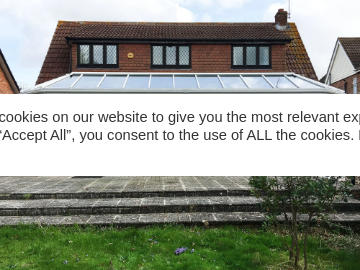Look at the image and write a detailed answer to the question: 
What surrounds the conservatory?

The caption describes the surrounding area as a well-maintained outdoor space, complete with brick paving and subtle greenery, which enhances the overall aesthetic of the setting.